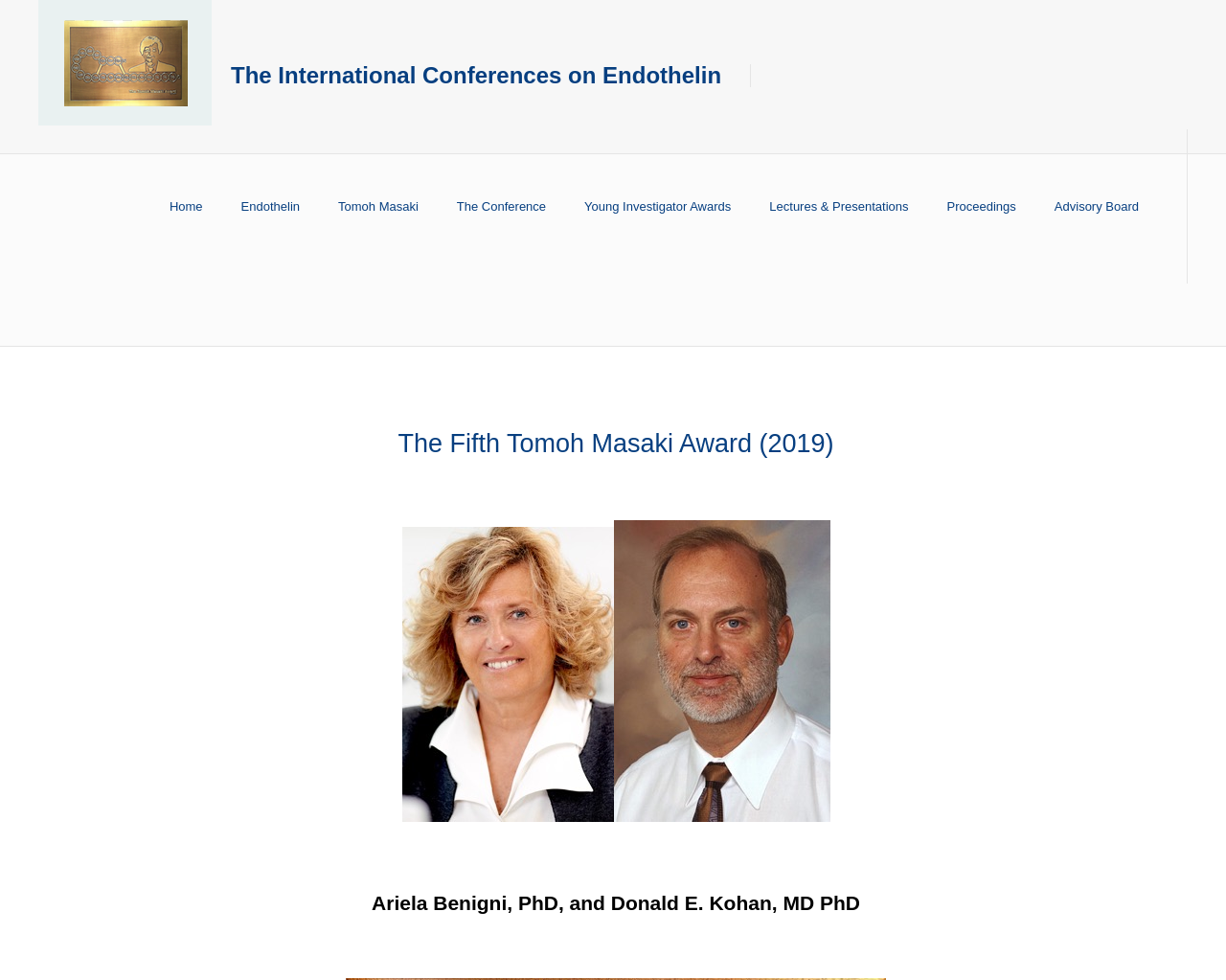Offer an in-depth caption of the entire webpage.

The webpage is about the International Conferences on Endothelin. At the top left, there is a logo image and a link with the same name as the webpage title. Below the logo, a large heading with the same title is centered. 

On the top section, there is a navigation menu with six links: Home, Endothelin, Tomoh Masaki, The Conference, Young Investigator Awards, Lectures & Presentations, and Proceedings, arranged from left to right. 

Further down, there is a section dedicated to the Tomoh Masaki Award. A static text announces the Fifth Tomoh Masaki Award for 2019. Below this text, there are two images of award winners, Benigni and Kohan, placed side by side. Underneath the images, a static text provides the names and titles of the award winners, Ariela Benigni and Donald E. Kohan.